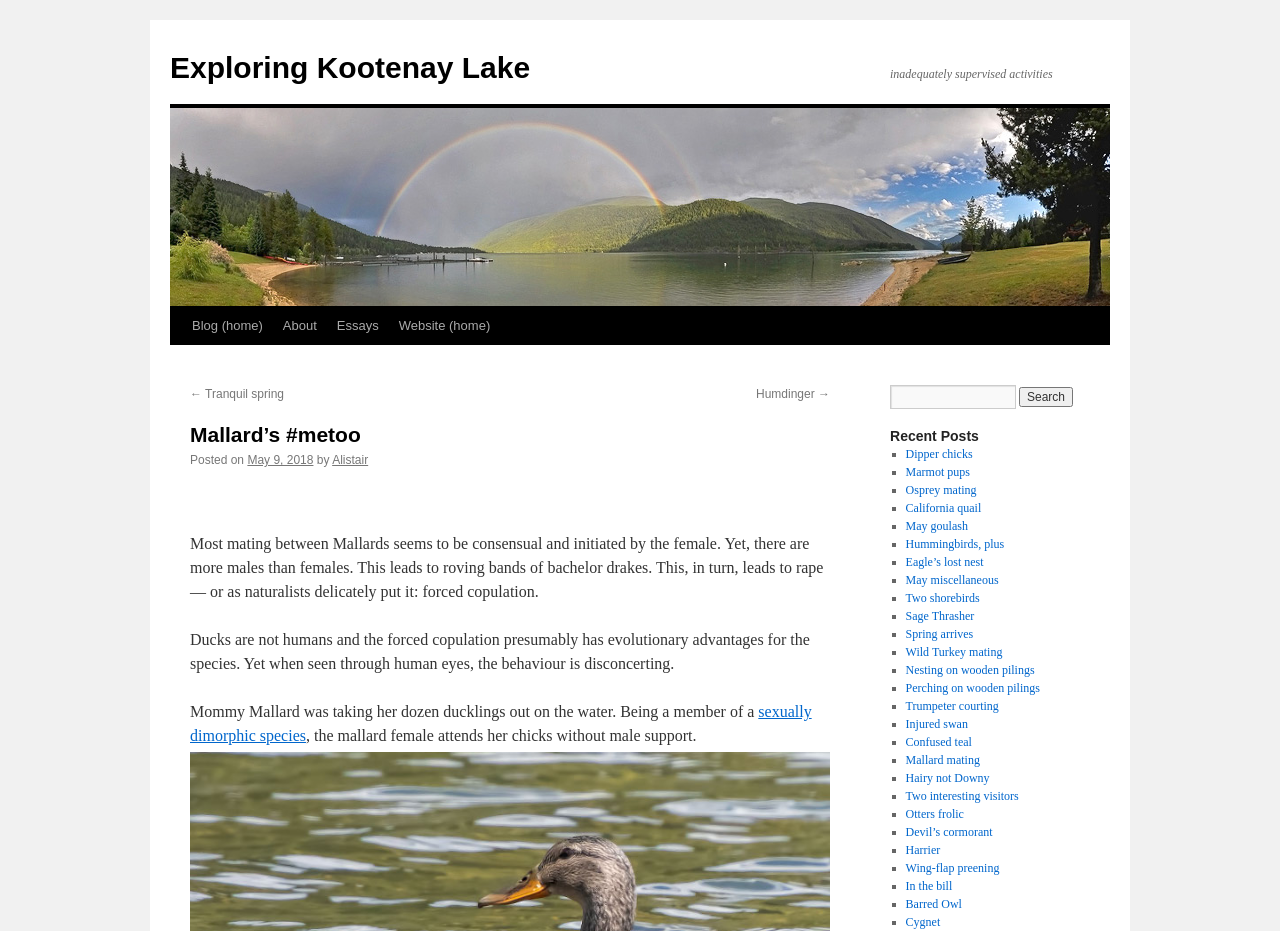Identify the bounding box for the UI element described as: "Hummingbirds, plus". Ensure the coordinates are four float numbers between 0 and 1, formatted as [left, top, right, bottom].

[0.707, 0.577, 0.785, 0.592]